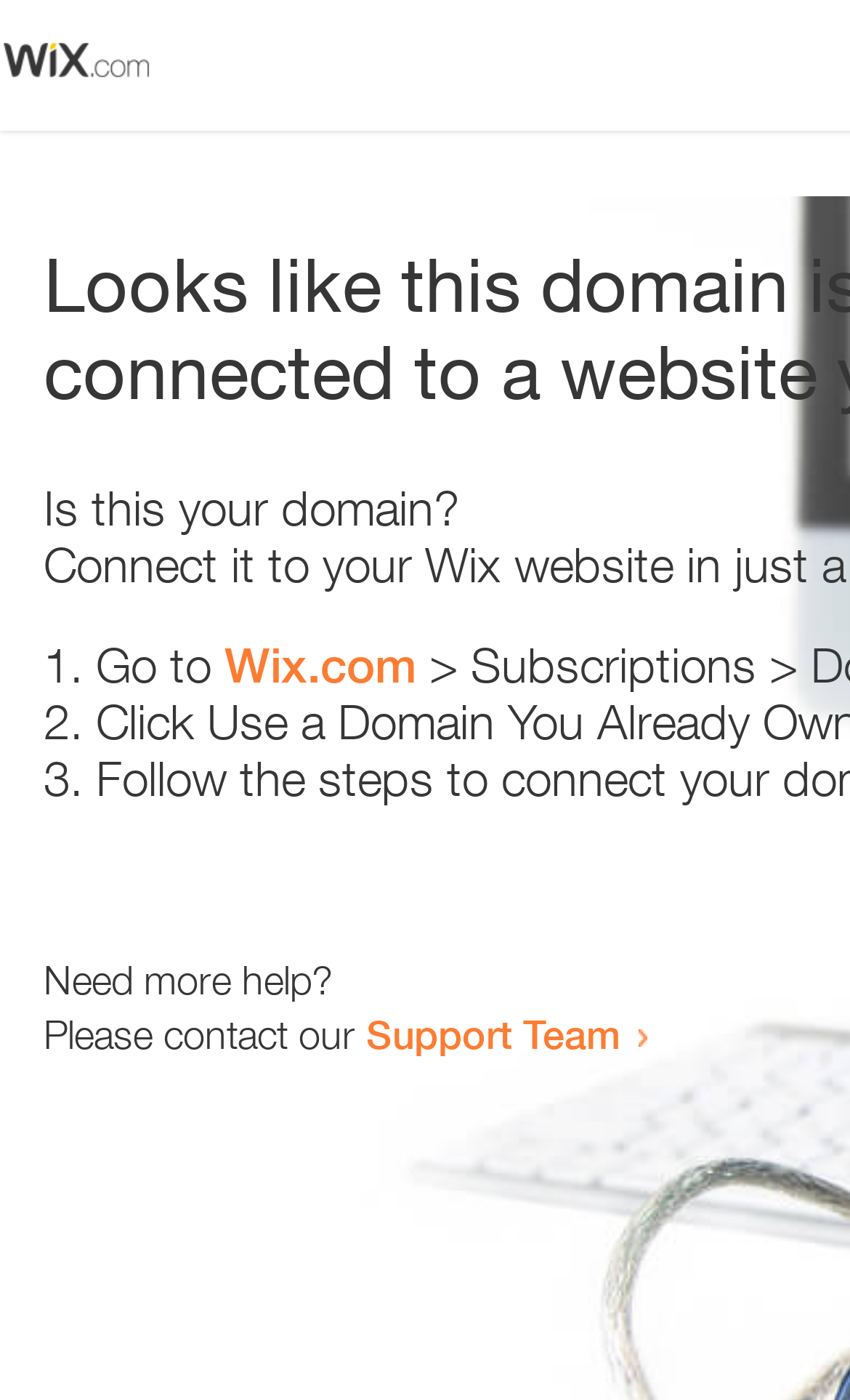Using the provided element description, identify the bounding box coordinates as (top-left x, top-left y, bottom-right x, bottom-right y). Ensure all values are between 0 and 1. Description: Wix.com

[0.264, 0.455, 0.49, 0.495]